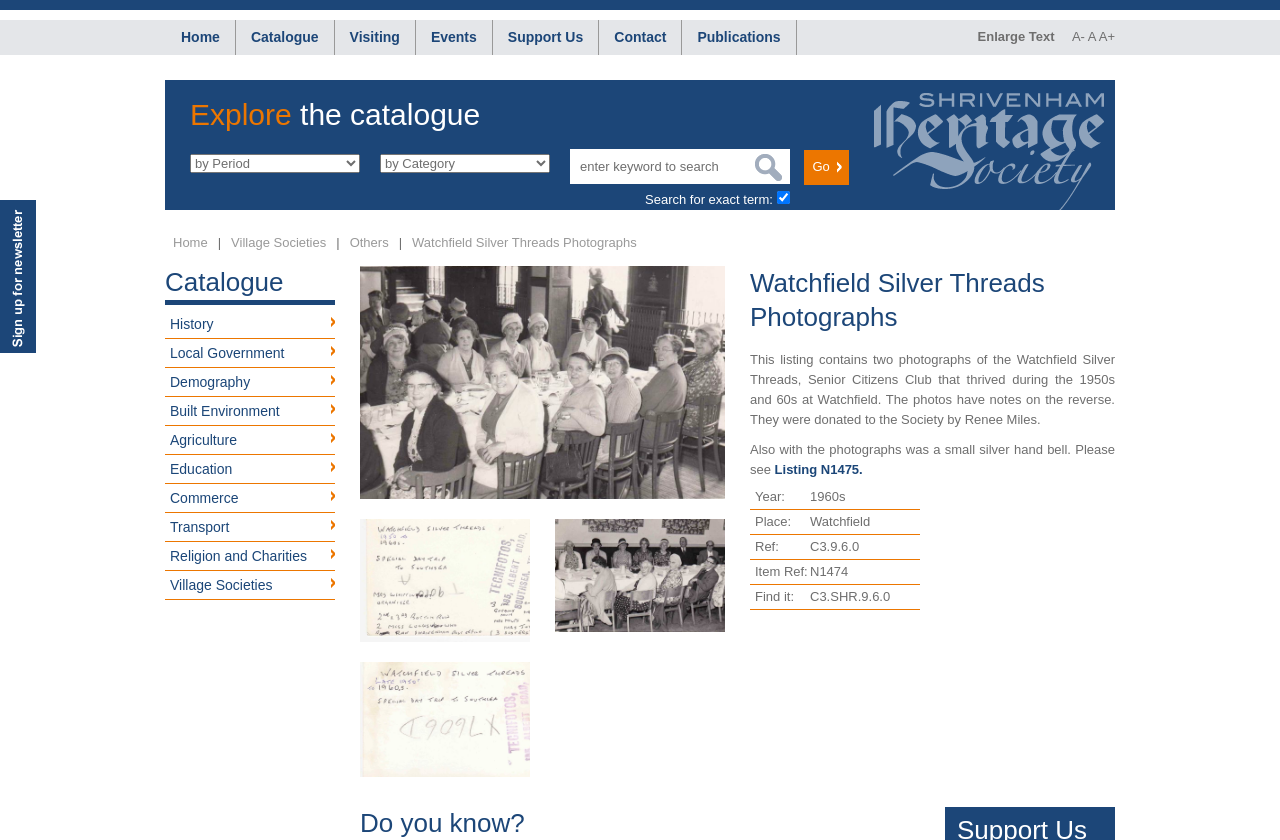What is the purpose of the 'Enlarge Text' link?
Refer to the image and give a detailed answer to the query.

The 'Enlarge Text' link is likely used to increase the text size on the webpage, making it easier to read for users with visual impairments. This can be inferred from the text description and the presence of similar links such as 'A-' and 'A+'.